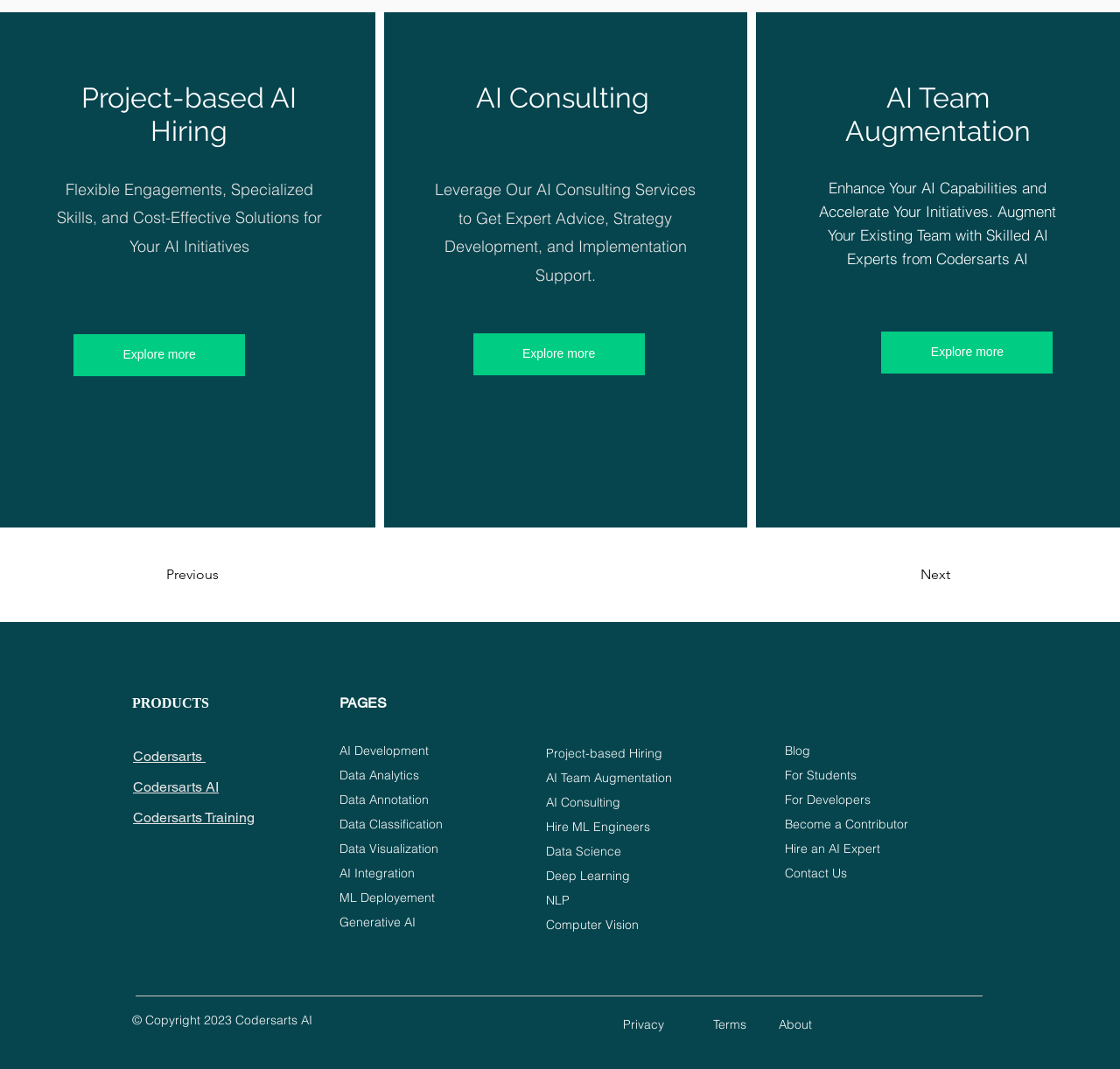What is the purpose of the 'Previous' and 'Next' buttons?
Look at the screenshot and give a one-word or phrase answer.

Navigation